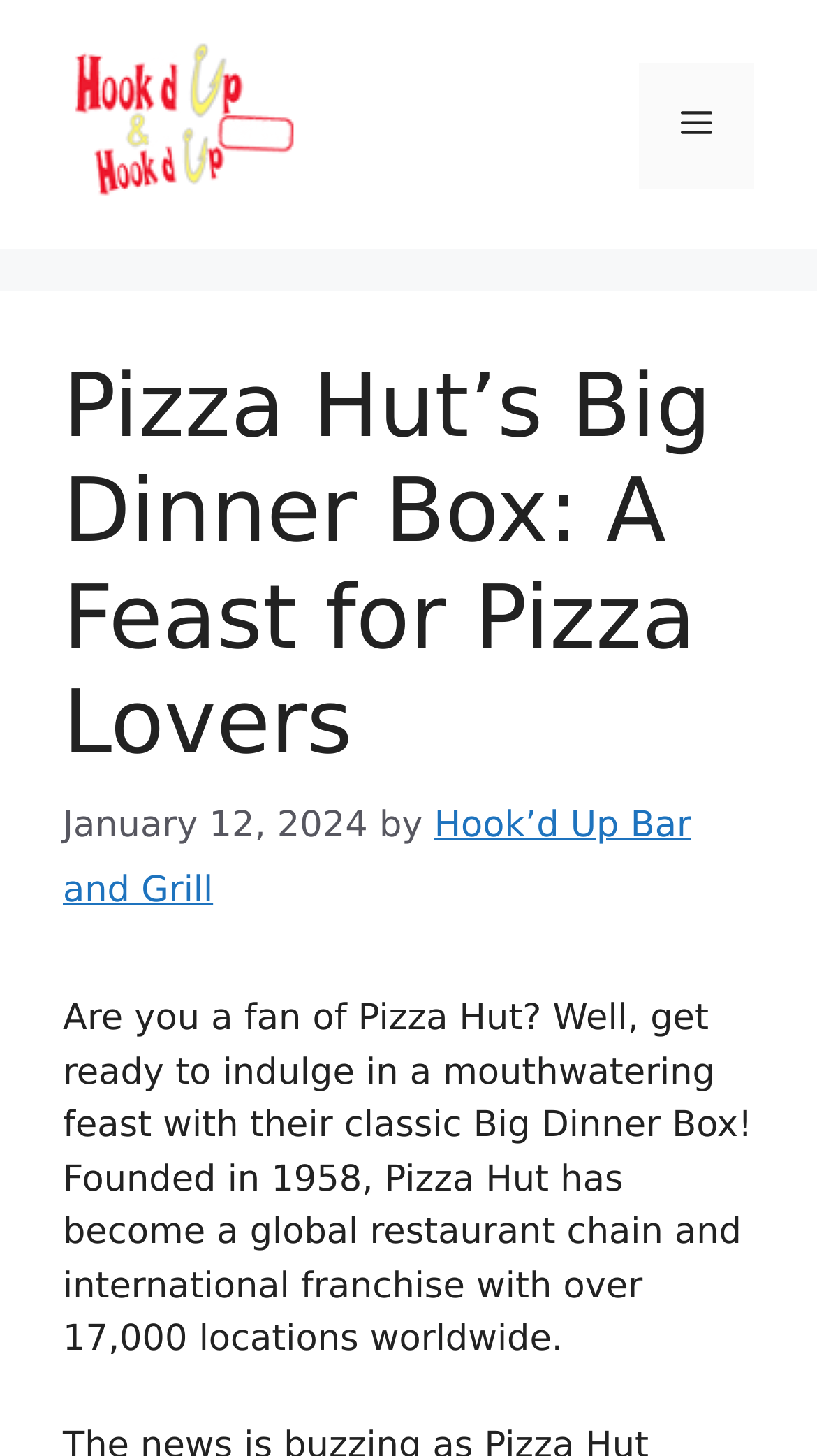Determine the bounding box for the described HTML element: "Menu". Ensure the coordinates are four float numbers between 0 and 1 in the format [left, top, right, bottom].

[0.782, 0.042, 0.923, 0.129]